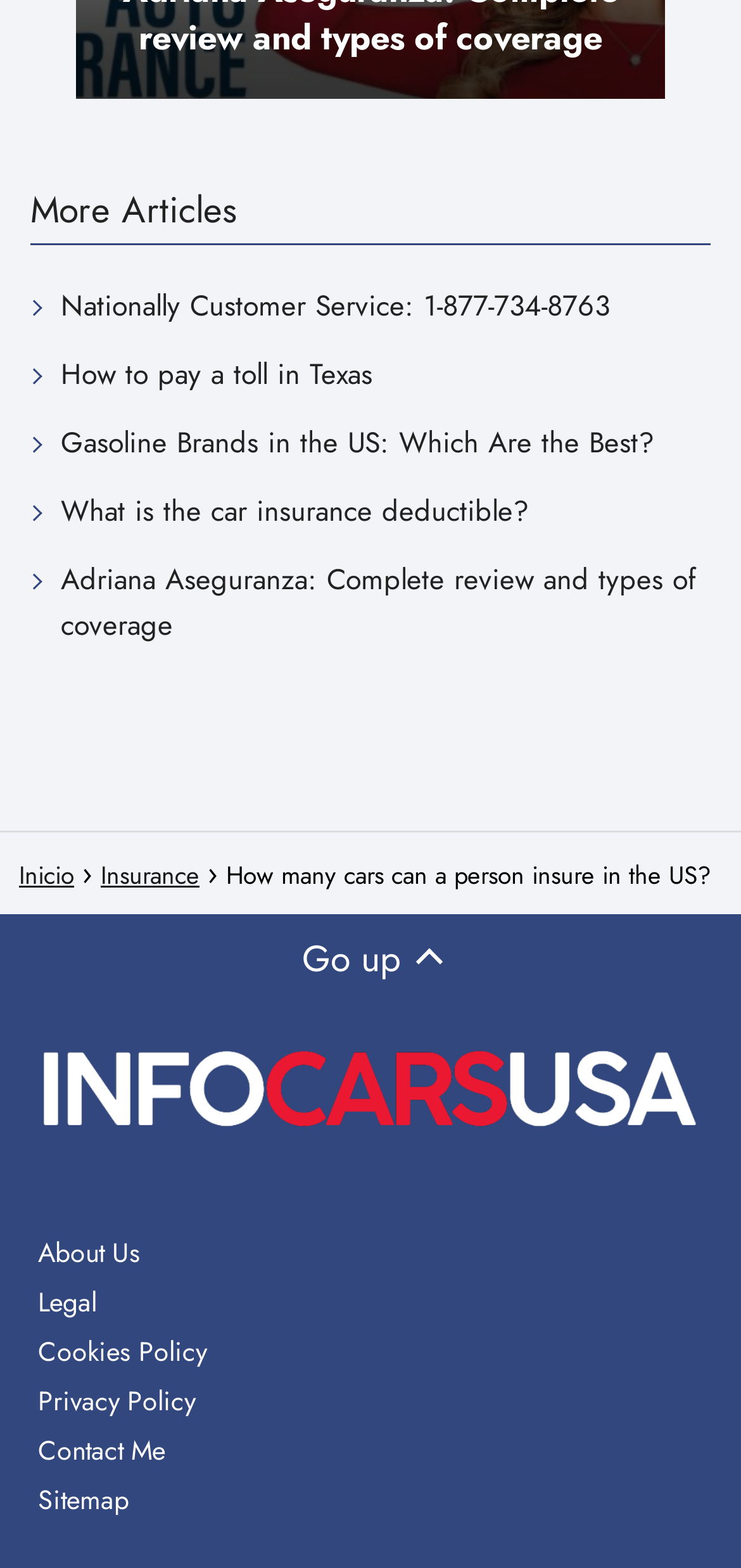Determine the bounding box coordinates of the region that needs to be clicked to achieve the task: "Go to 'Inicio'".

[0.026, 0.547, 0.1, 0.57]